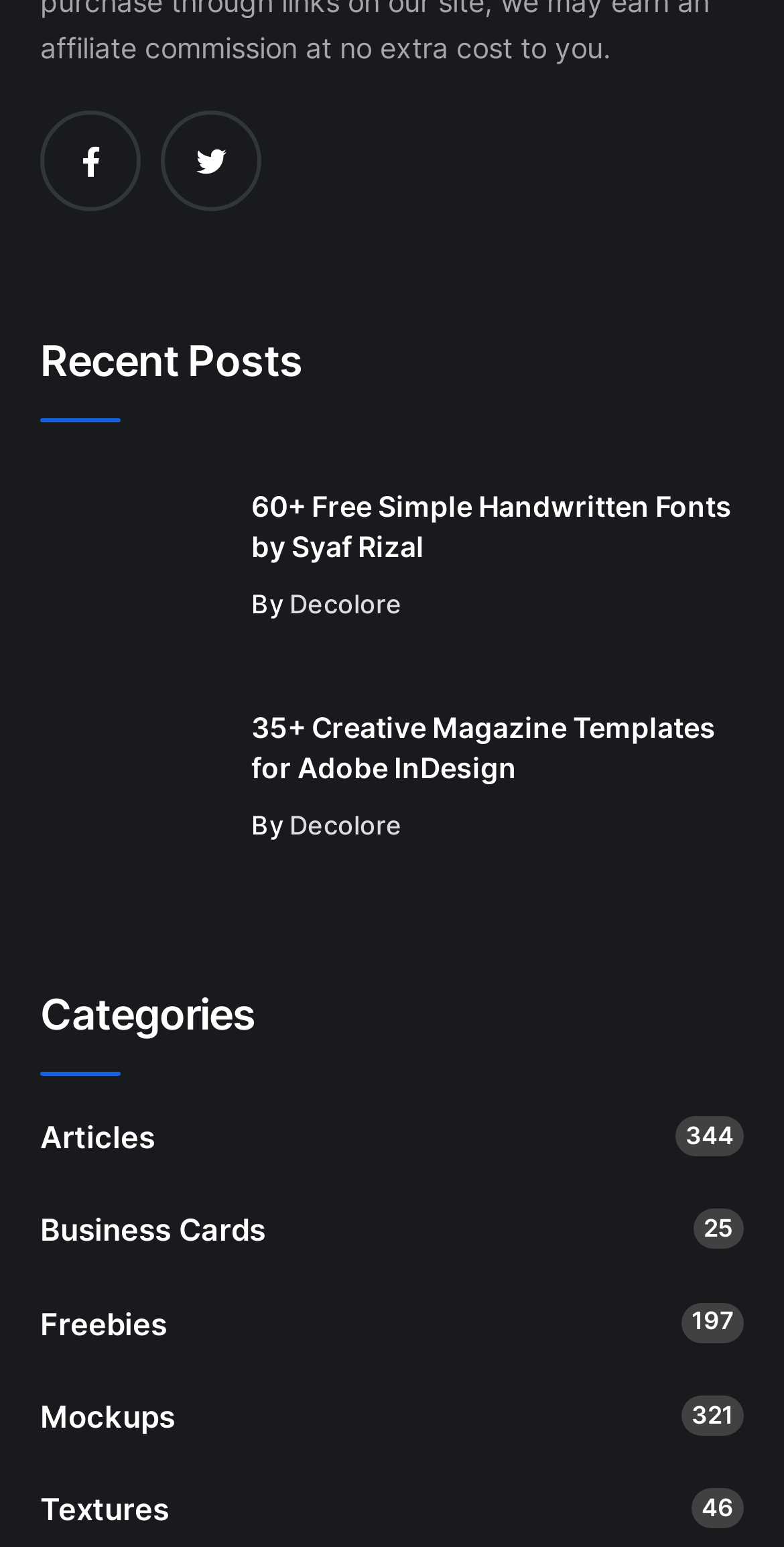Determine the bounding box coordinates in the format (top-left x, top-left y, bottom-right x, bottom-right y). Ensure all values are floating point numbers between 0 and 1. Identify the bounding box of the UI element described by: Business Cards

[0.051, 0.704, 0.338, 0.728]